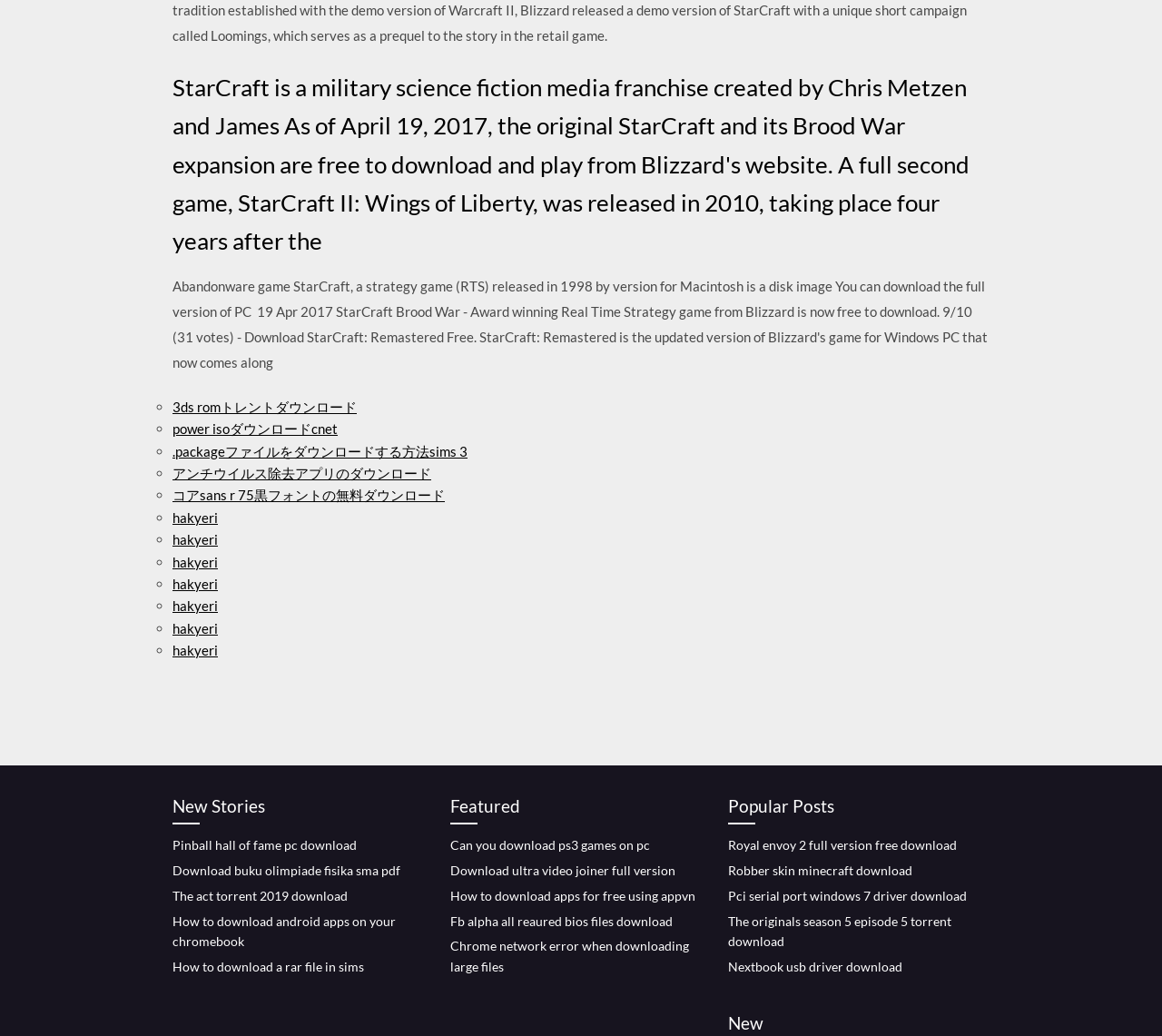Locate the bounding box coordinates of the element to click to perform the following action: 'Check out How to download android apps on your chromebook'. The coordinates should be given as four float values between 0 and 1, in the form of [left, top, right, bottom].

[0.148, 0.881, 0.341, 0.916]